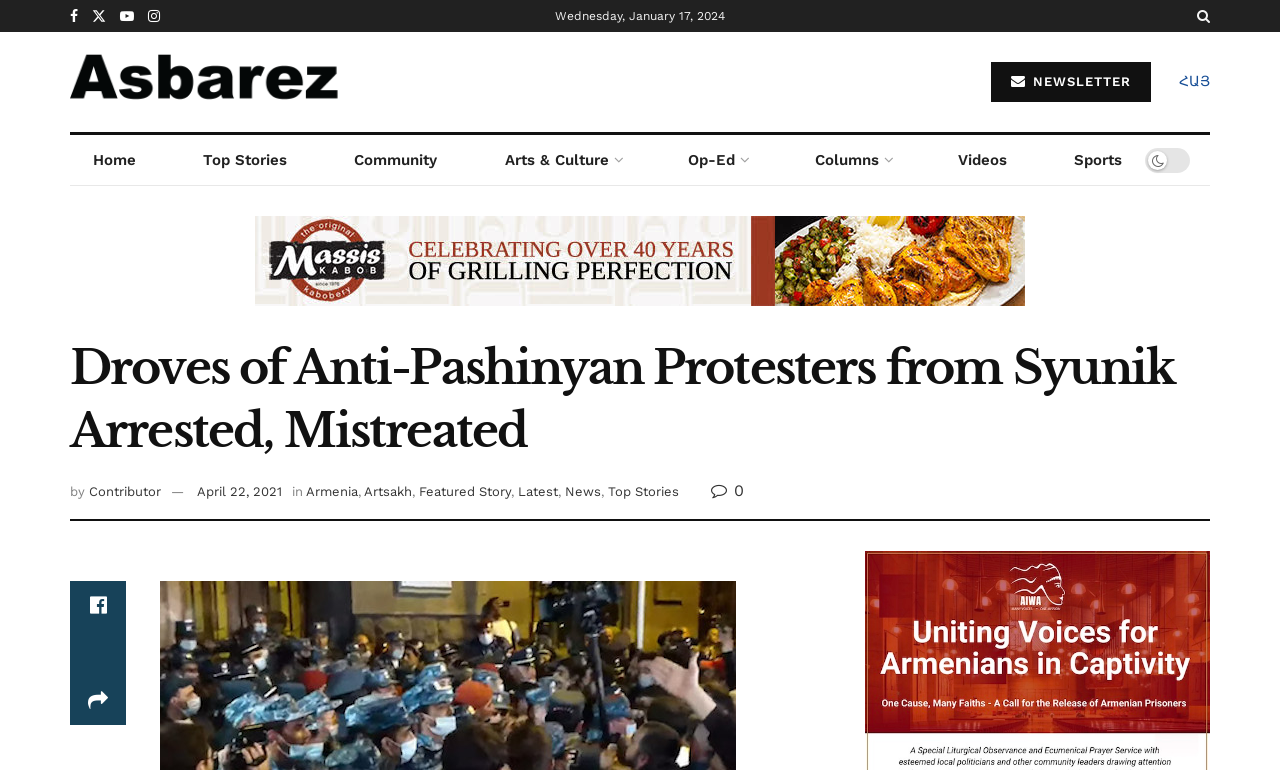Highlight the bounding box coordinates of the element that should be clicked to carry out the following instruction: "Watch videos". The coordinates must be given as four float numbers ranging from 0 to 1, i.e., [left, top, right, bottom].

[0.731, 0.175, 0.804, 0.24]